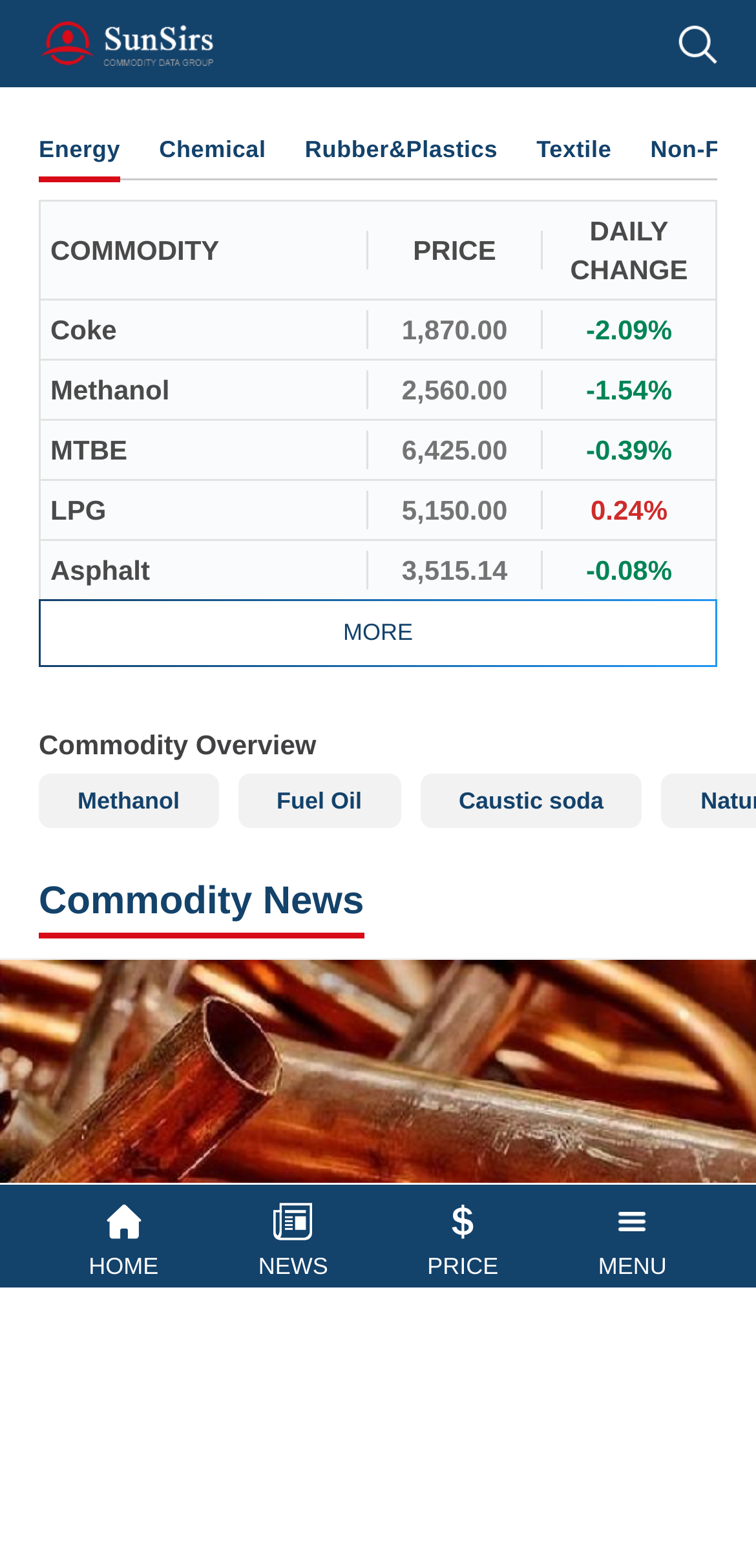What are the main navigation links at the top of the page?
Answer the question with a single word or phrase by looking at the picture.

HOME, NEWS, PRICE, MENU